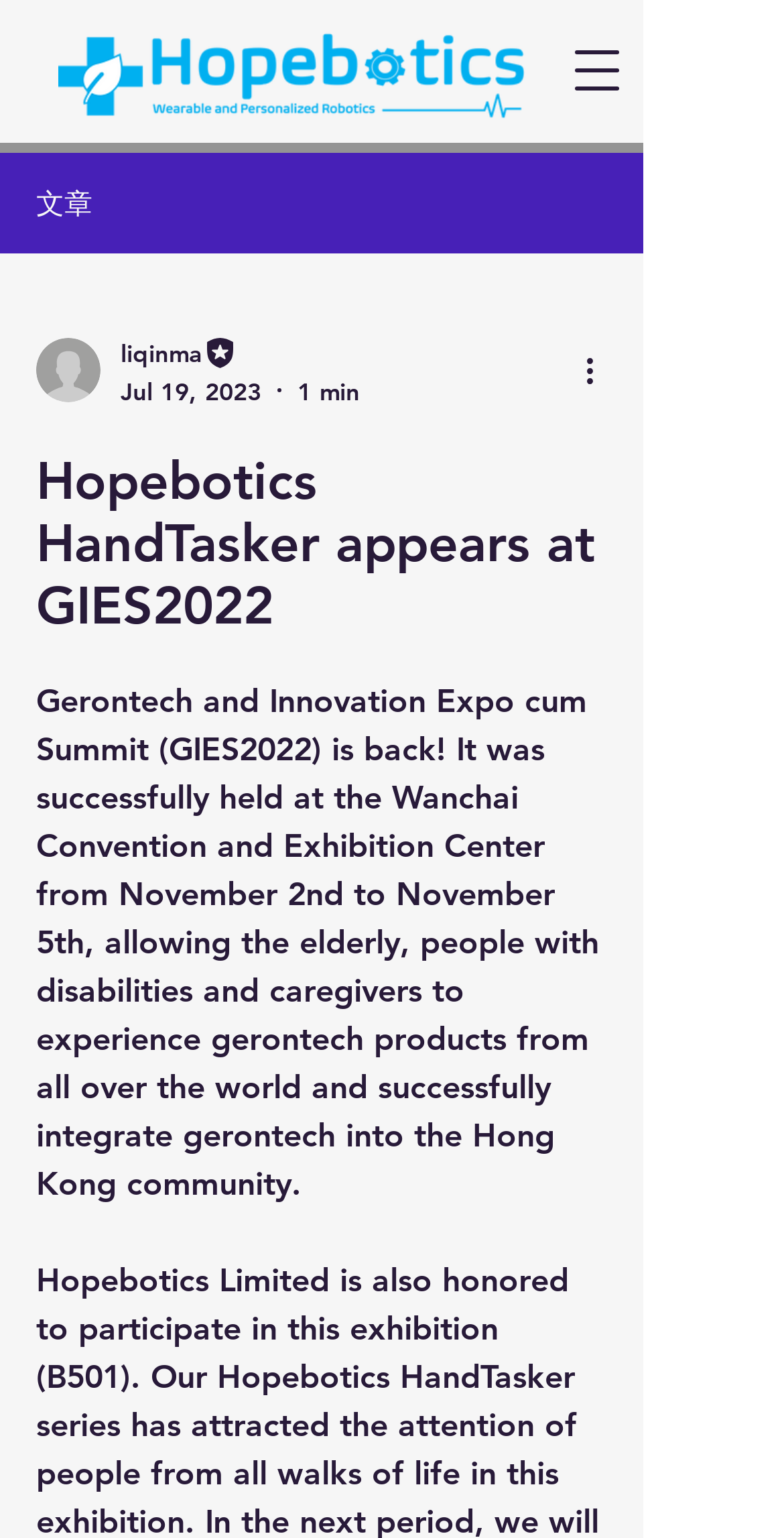Please determine the bounding box of the UI element that matches this description: liqinma. The coordinates should be given as (top-left x, top-left y, bottom-right x, bottom-right y), with all values between 0 and 1.

[0.154, 0.216, 0.459, 0.241]